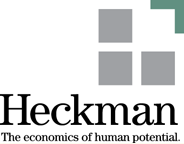What is the purpose of early investments in education?
Could you answer the question with a detailed and thorough explanation?

According to the visual identity of James J. Heckman, early investments in education are valued as a means to enhance human capital and improve societal outcomes, which is a key aspect of his approach to the economics of human potential.